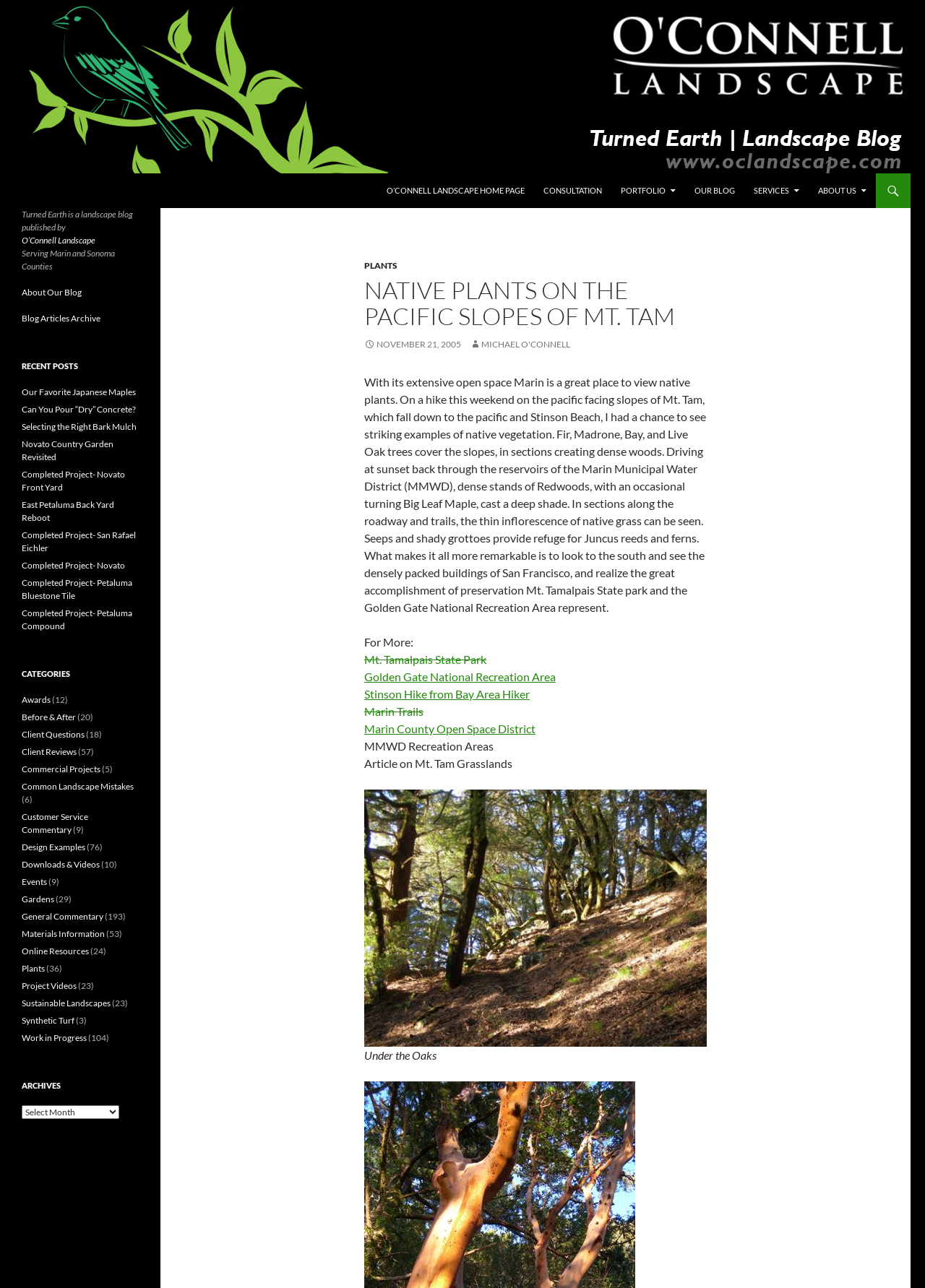Bounding box coordinates should be in the format (top-left x, top-left y, bottom-right x, bottom-right y) and all values should be floating point numbers between 0 and 1. Determine the bounding box coordinate for the UI element described as: Completed Project- San Rafael Eichler

[0.023, 0.411, 0.147, 0.43]